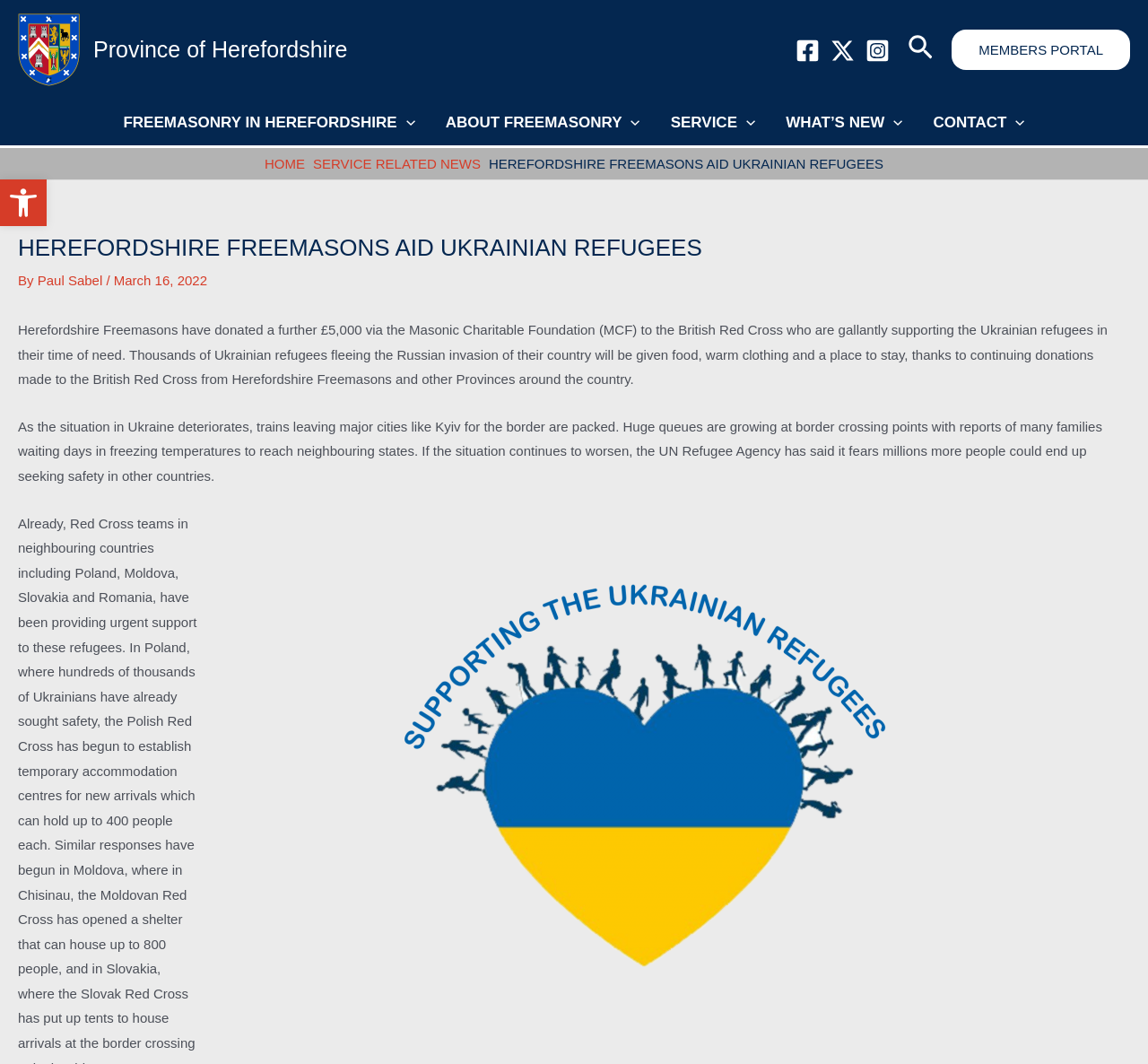How much did Herefordshire Freemasons donate to the British Red Cross?
Give a detailed response to the question by analyzing the screenshot.

The answer can be found in the main article section of the webpage, where it is stated that 'Herefordshire Freemasons have donated a further £5,000 via the Masonic Charitable Foundation (MCF) to the British Red Cross...'.